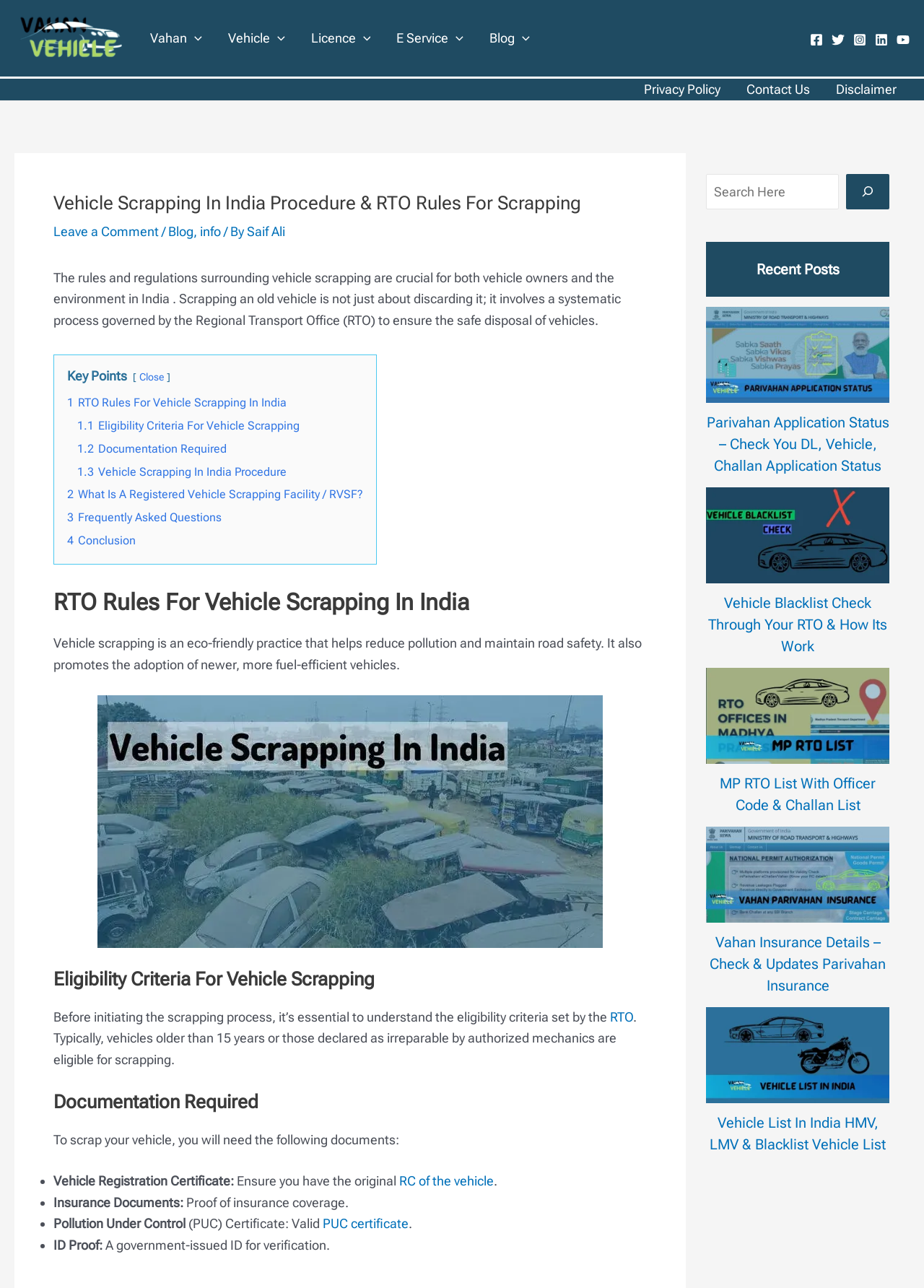Please predict the bounding box coordinates of the element's region where a click is necessary to complete the following instruction: "Go to the Blog page". The coordinates should be represented by four float numbers between 0 and 1, i.e., [left, top, right, bottom].

[0.182, 0.174, 0.209, 0.185]